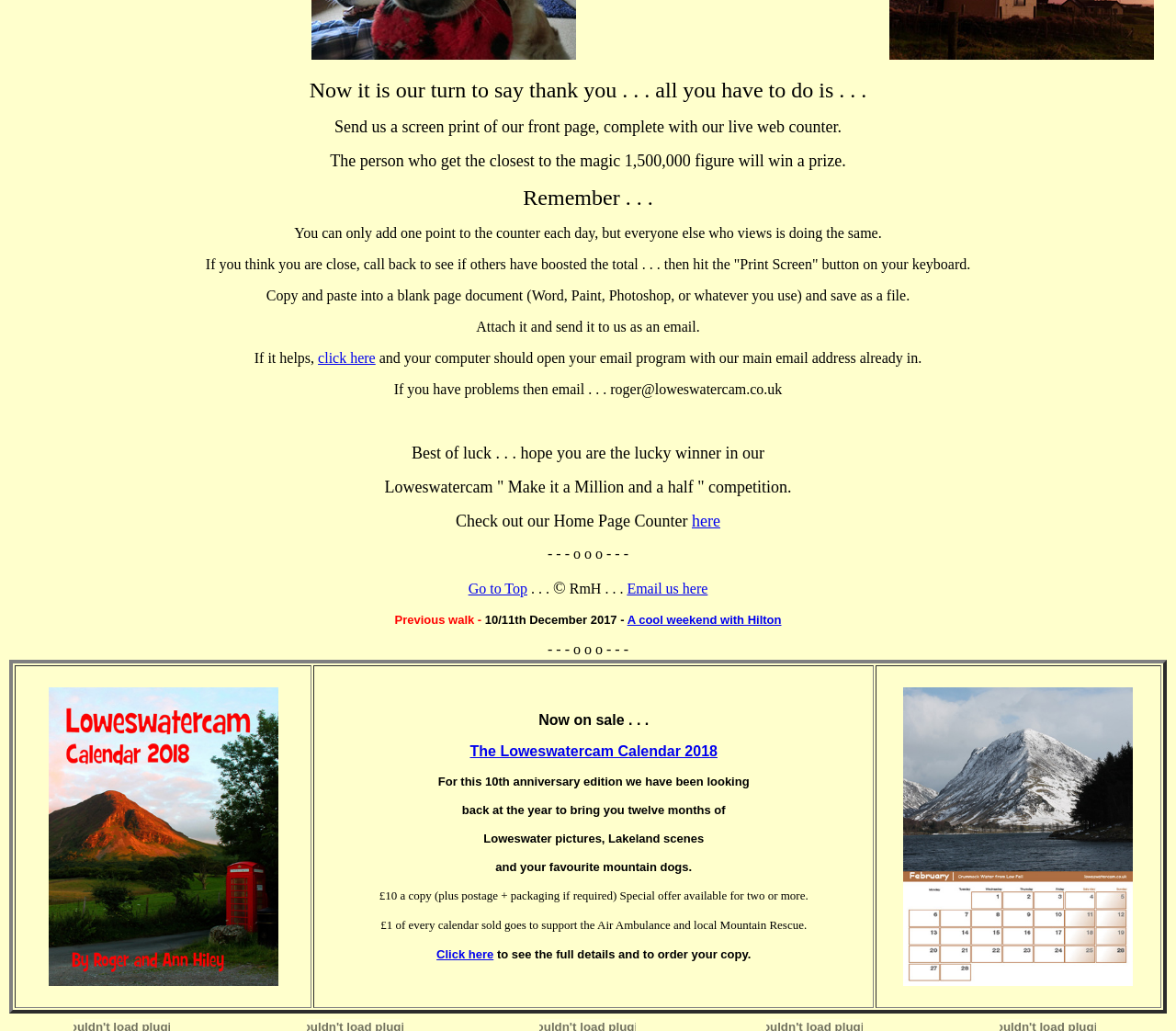How can I send the screen print to the website?
Using the information presented in the image, please offer a detailed response to the question.

The webpage instructs users to copy and paste the screen print into a blank page document, save it as a file, and then attach it to an email to send to the website.